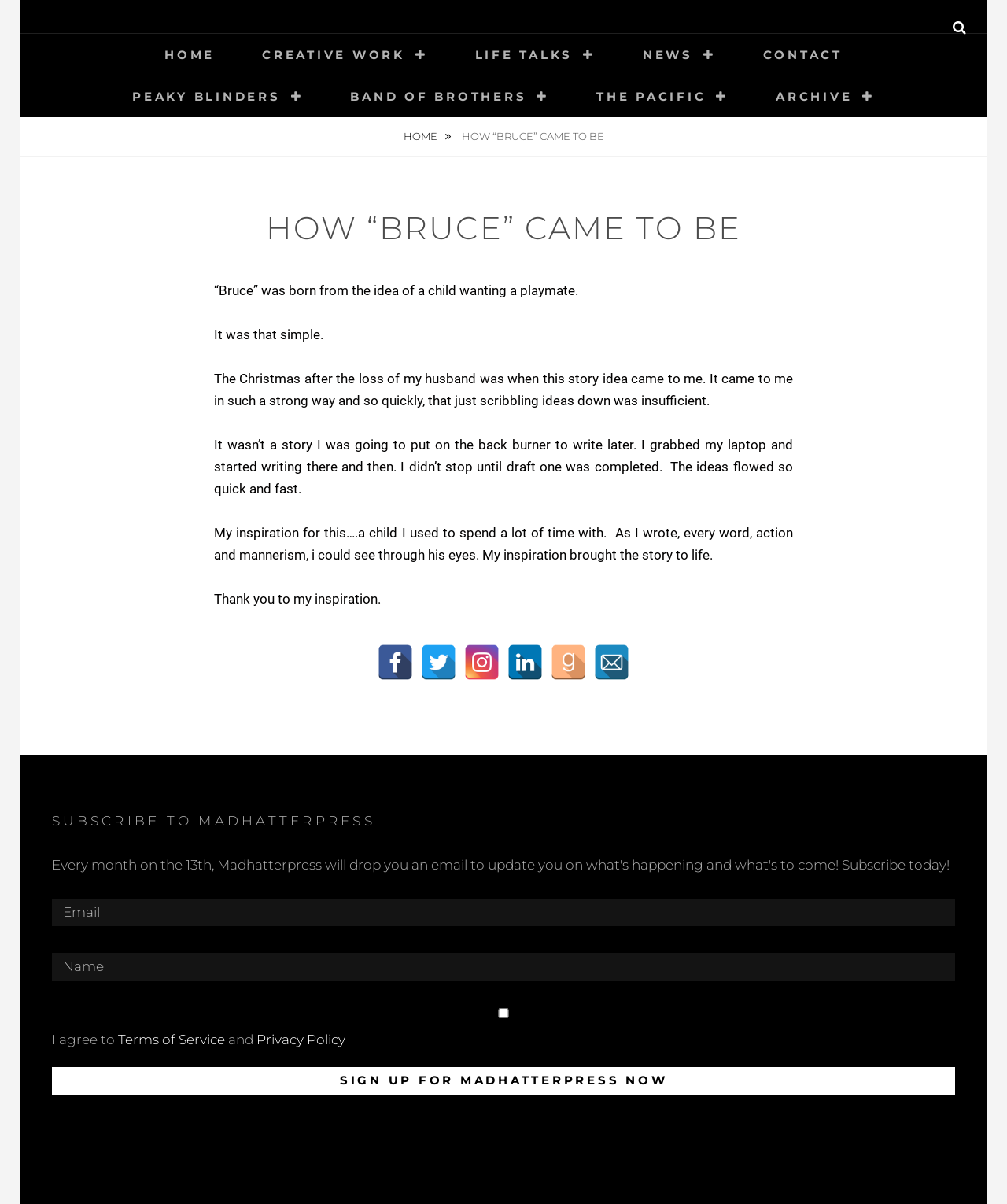Refer to the image and provide an in-depth answer to the question: 
What is the name of the story?

The name of the story is mentioned in the first sentence of the article, which says '“Bruce” was born from the idea of a child wanting a playmate.'